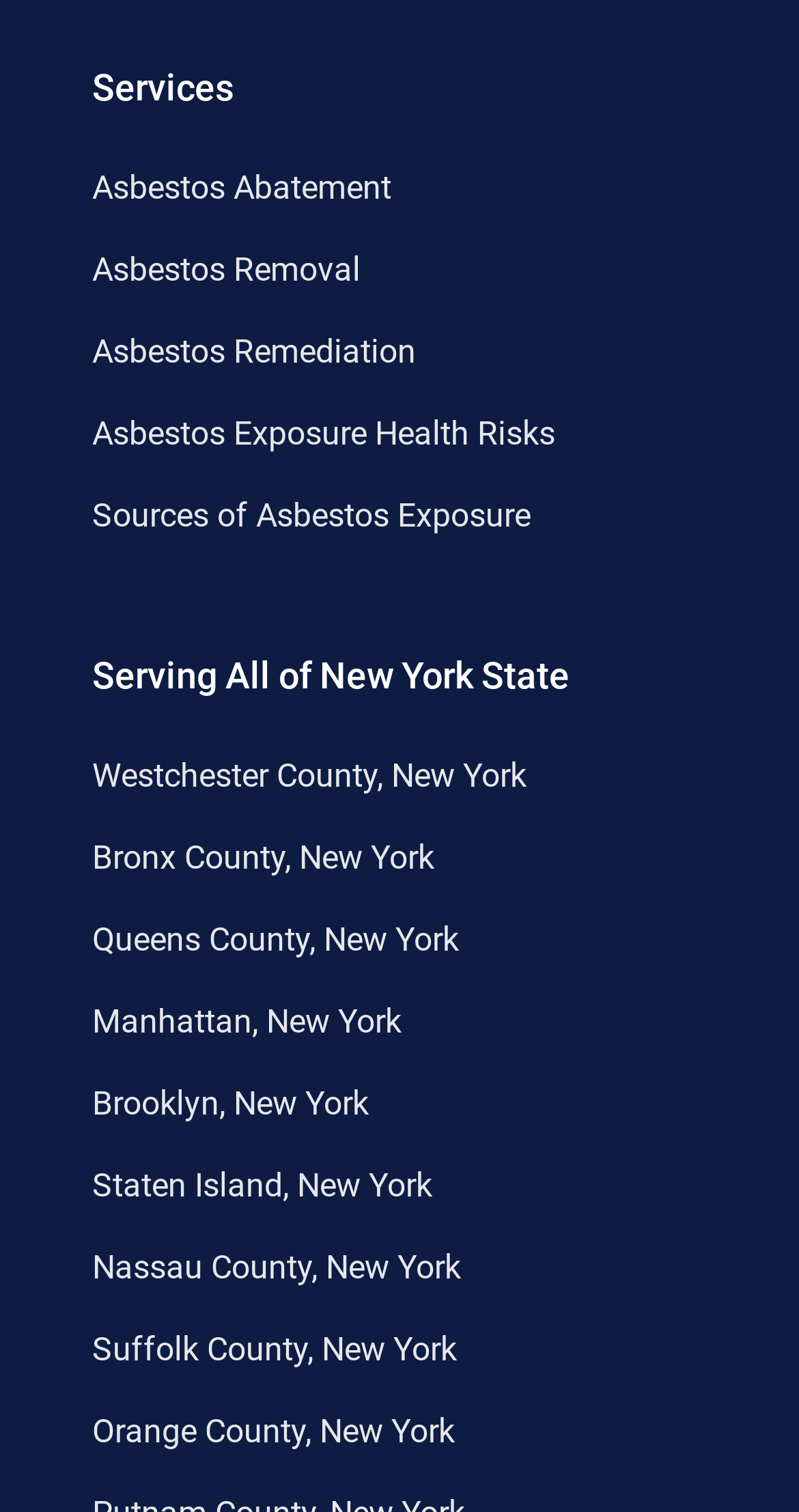Please find the bounding box coordinates (top-left x, top-left y, bottom-right x, bottom-right y) in the screenshot for the UI element described as follows: Bronx County, New York

[0.115, 0.554, 0.544, 0.579]